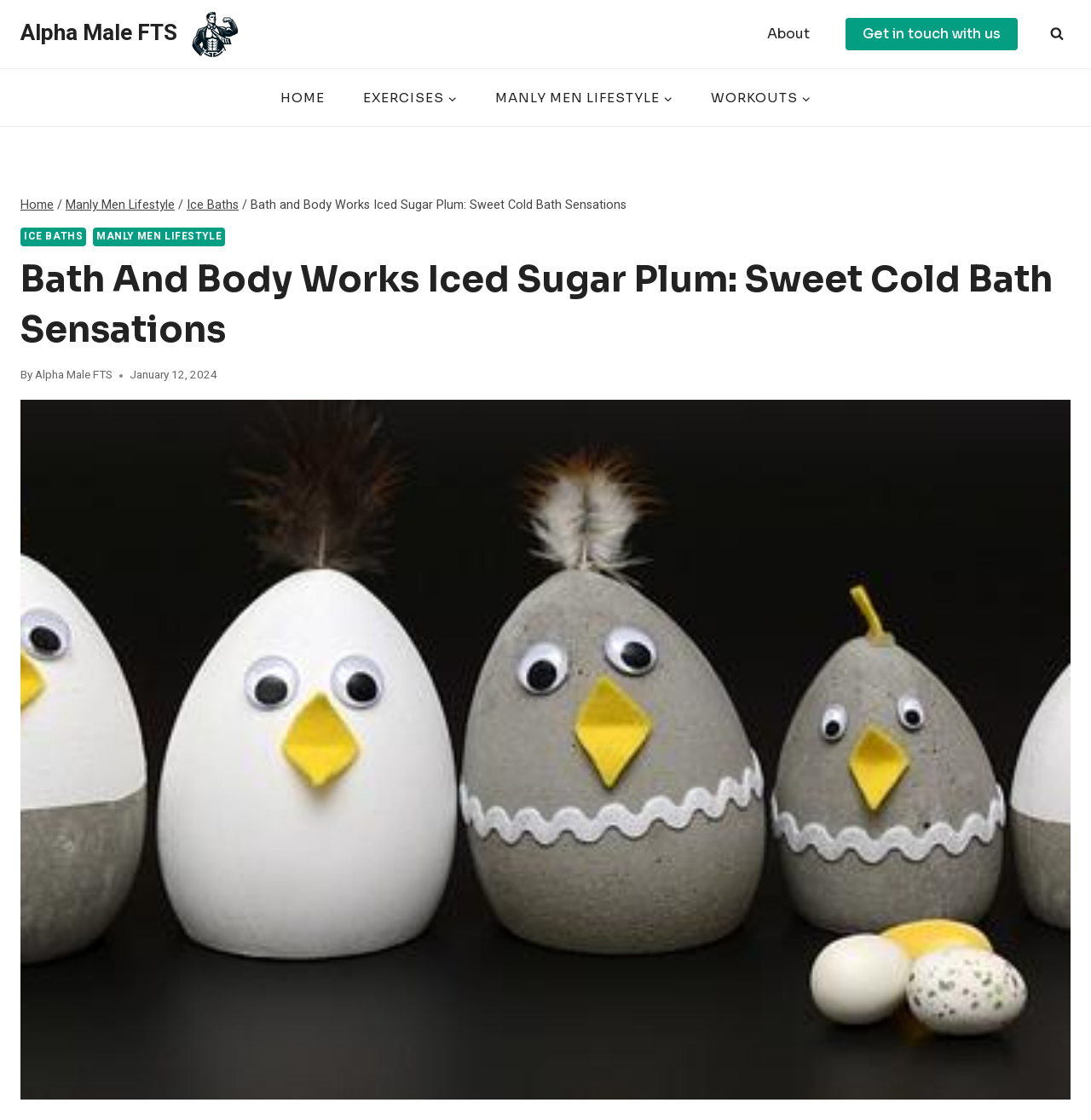Identify and provide the bounding box coordinates of the UI element described: "Alpha Male FTS". The coordinates should be formatted as [left, top, right, bottom], with each number being a float between 0 and 1.

[0.032, 0.327, 0.103, 0.342]